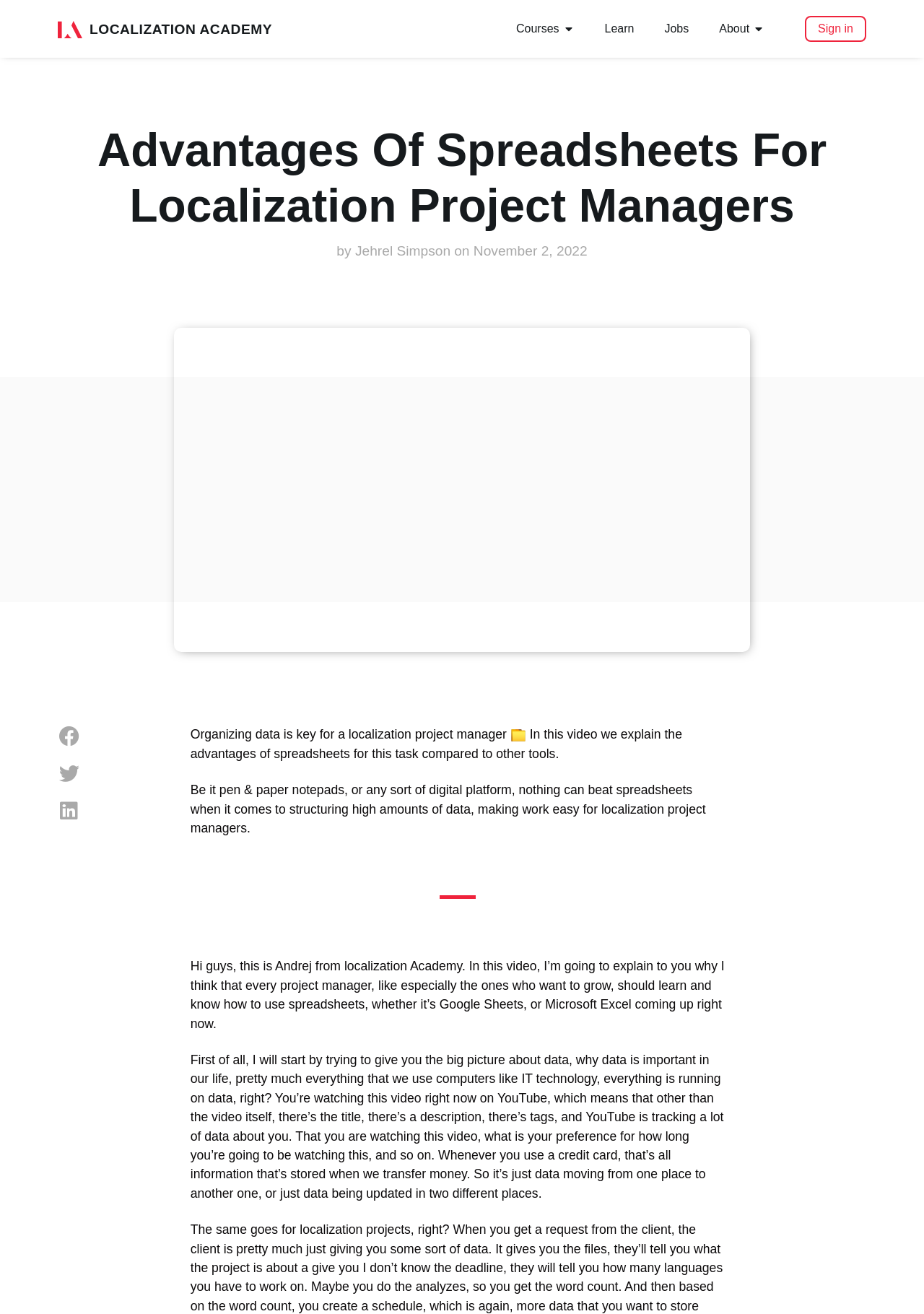Provide a one-word or brief phrase answer to the question:
What is the name of the academy?

Localization Academy